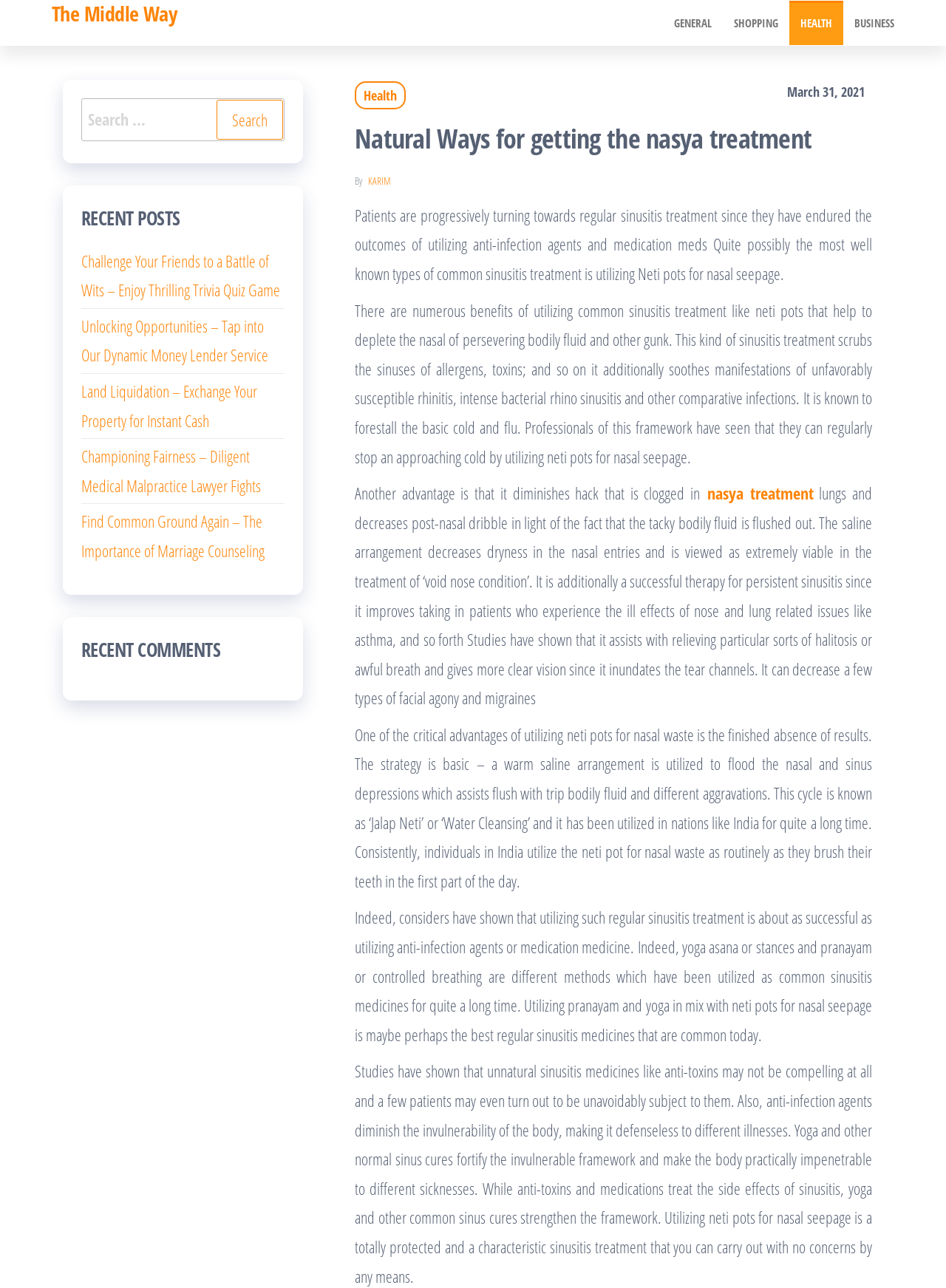Locate the bounding box coordinates of the element to click to perform the following action: 'Leave a reply'. The coordinates should be given as four float values between 0 and 1, in the form of [left, top, right, bottom].

None